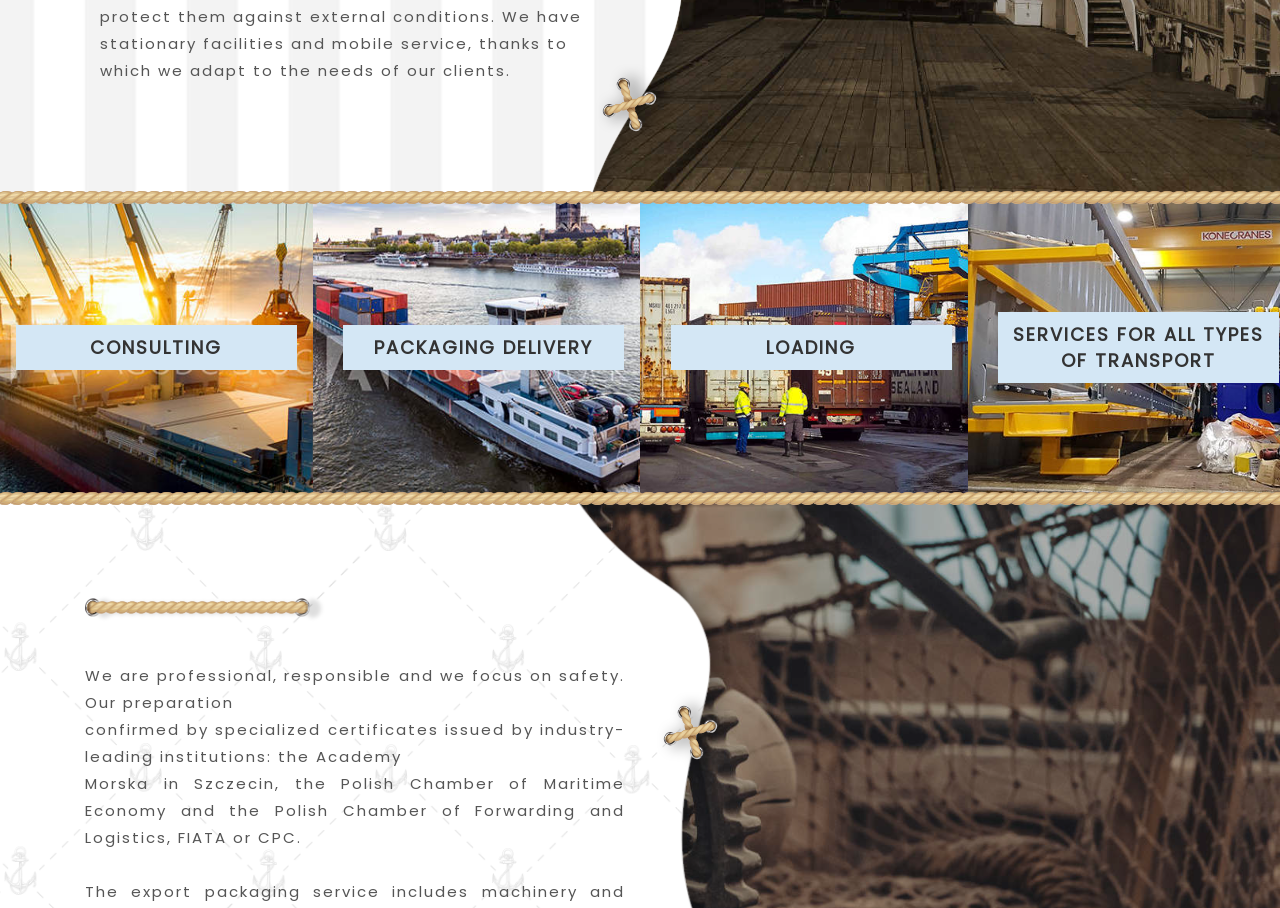Identify the bounding box for the UI element specified in this description: "LOADING". The coordinates must be four float numbers between 0 and 1, formatted as [left, top, right, bottom].

[0.524, 0.218, 0.744, 0.548]